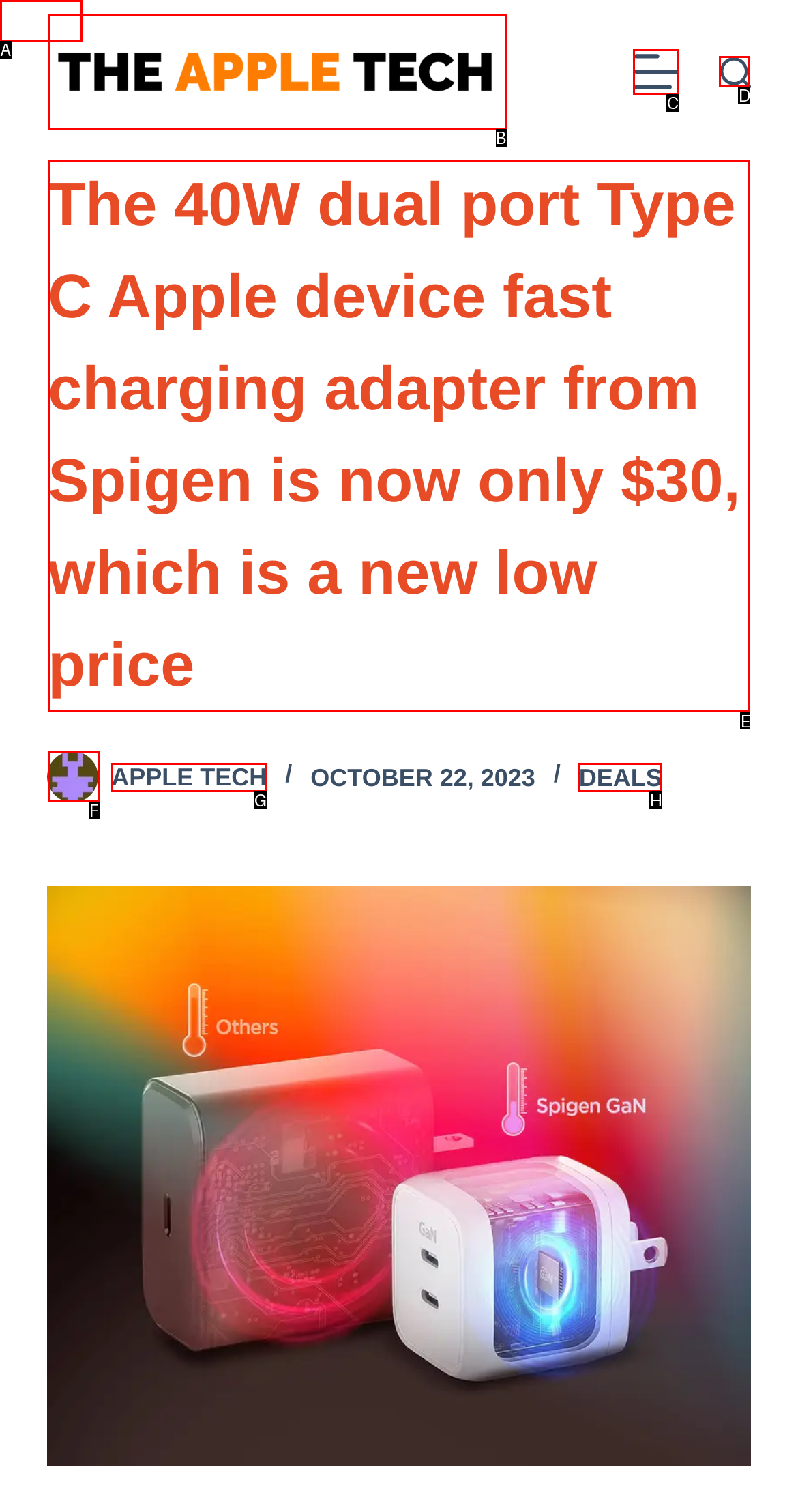Identify the letter of the UI element needed to carry out the task: get in touch
Reply with the letter of the chosen option.

None